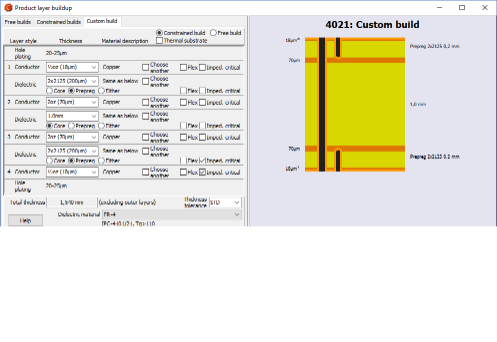Elaborate on the image by describing it in detail.

The image depicts a user interface for a "Custom stackup designer," which is part of a PCB (Printed Circuit Board) design tool. The layout is organized into two main sections: on the left, a detailed form allows users to specify the layer style, thickness, and material descriptions for different layers in the PCB build. Users can select various attributes for each layer, such as the type of conductor, insulation, and other properties critical for configuration.

On the right side, a visual representation displays the stackup design as it would appear in the final PCB. It shows layers in a color-coded format, with specifics labeled—here, the design is identified as "4021: Custom build." The interface offers checkboxes for options on the properties being defined, making it easy for users to customize and visualize their designs accurately. This tool is essential for ensuring that the PCB is built to desired specifications, integrating all necessary data for manufacturing.